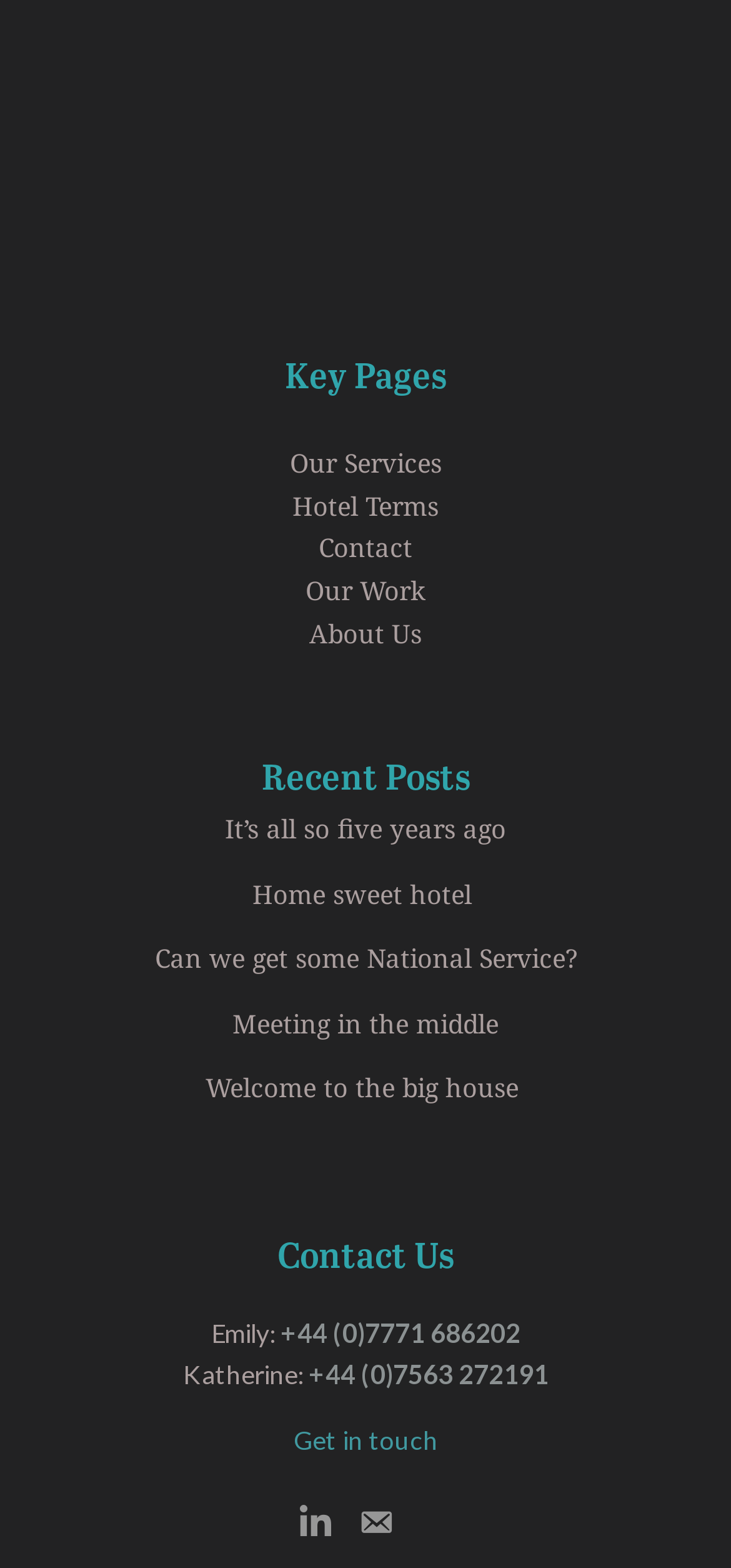Identify the bounding box coordinates of the region I need to click to complete this instruction: "Contact Emily".

[0.383, 0.84, 0.712, 0.86]